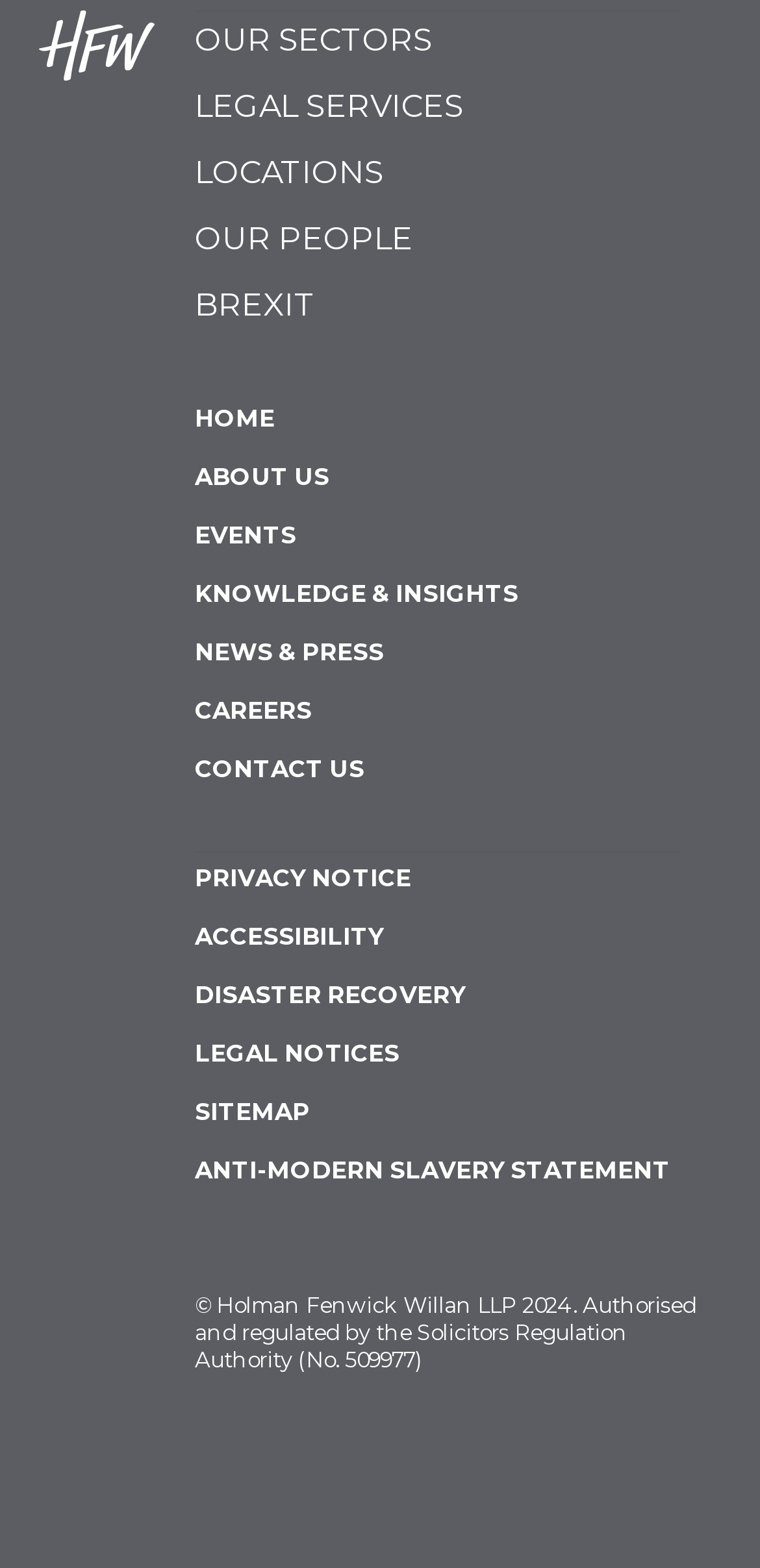How many links are in the main menu?
Using the image as a reference, give a one-word or short phrase answer.

18